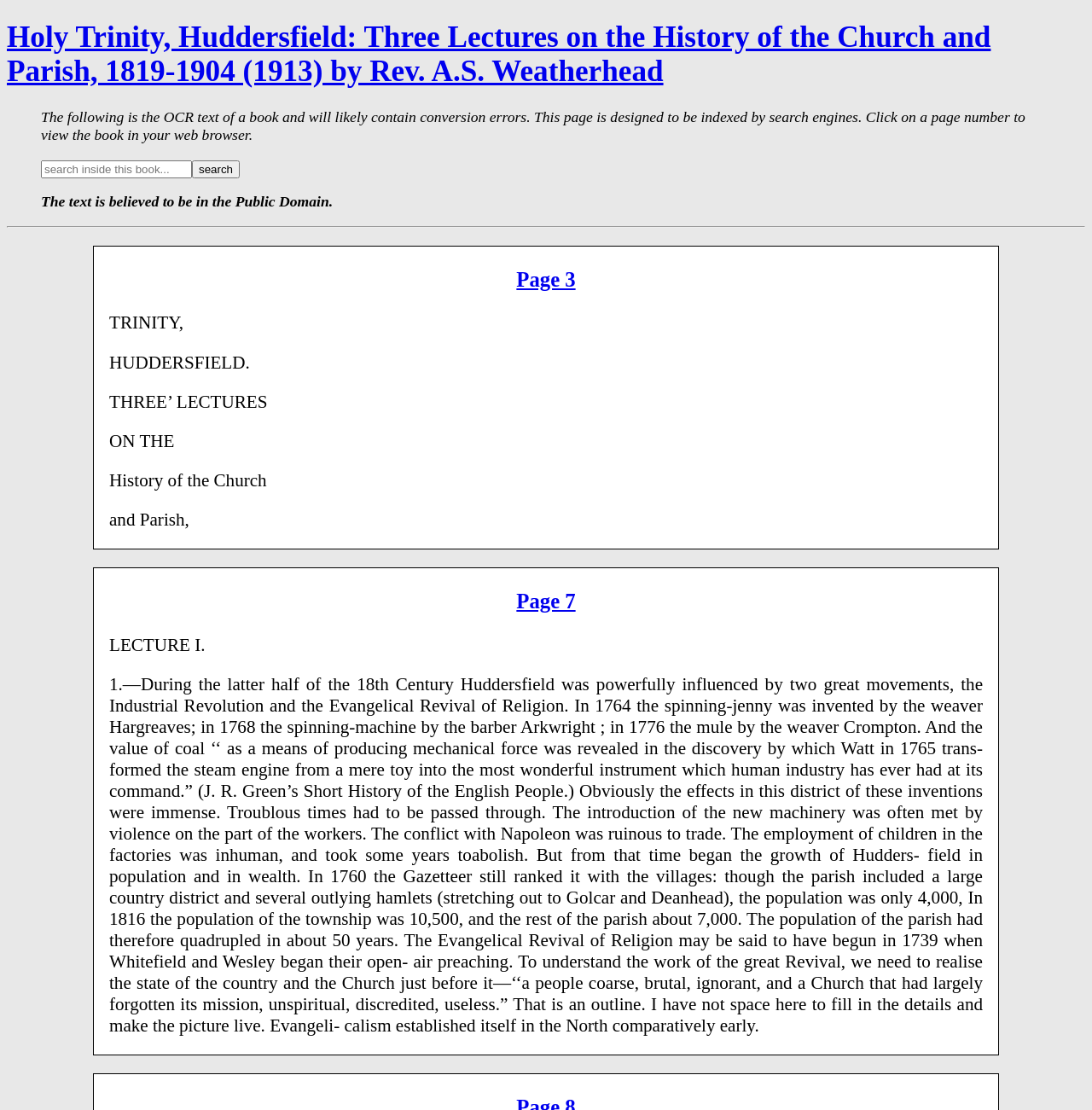Please answer the following question using a single word or phrase: 
What is the purpose of the search box?

Search inside the book